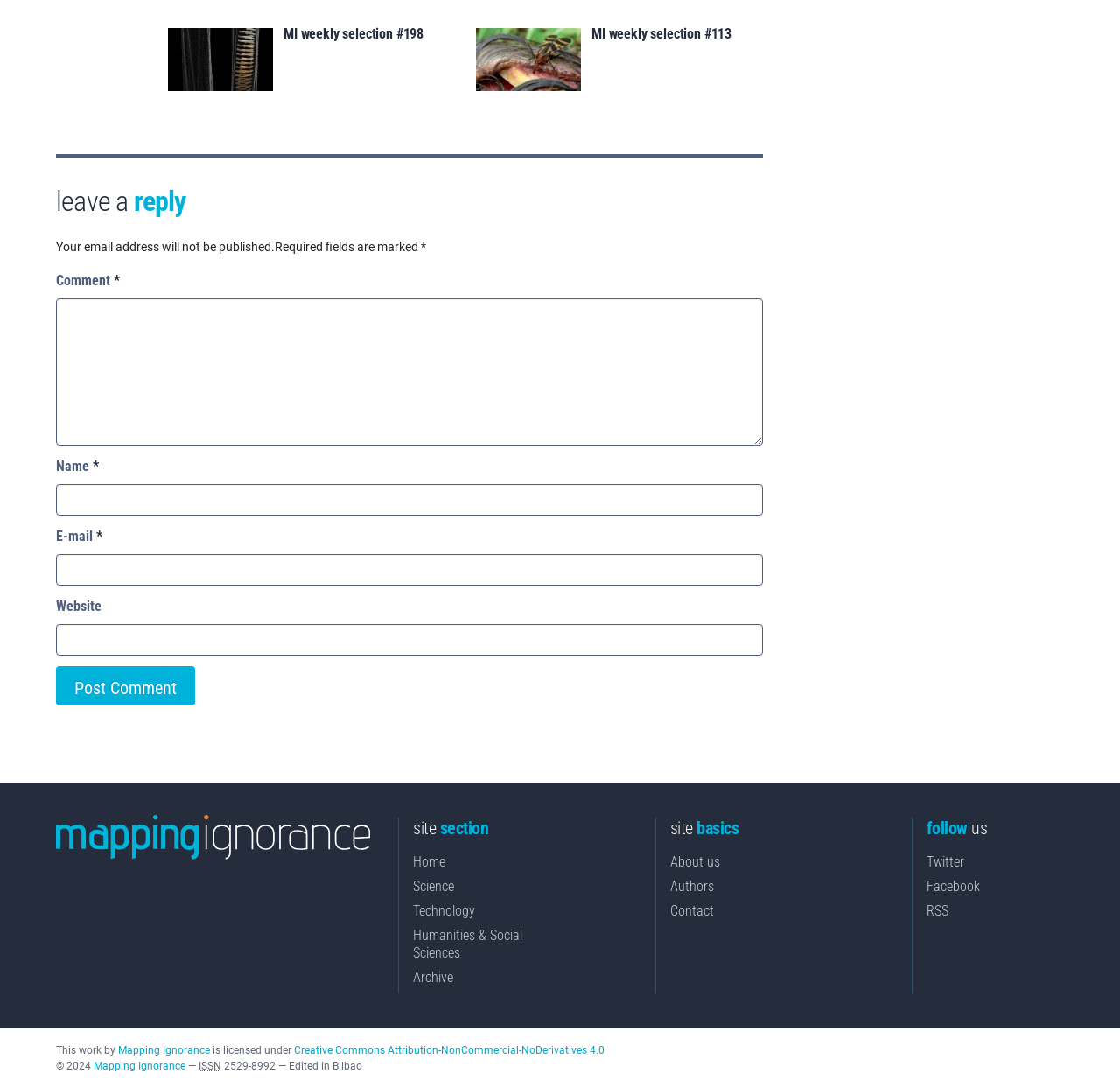Can you find the bounding box coordinates of the area I should click to execute the following instruction: "Visit the 'ABOUT' page"?

None